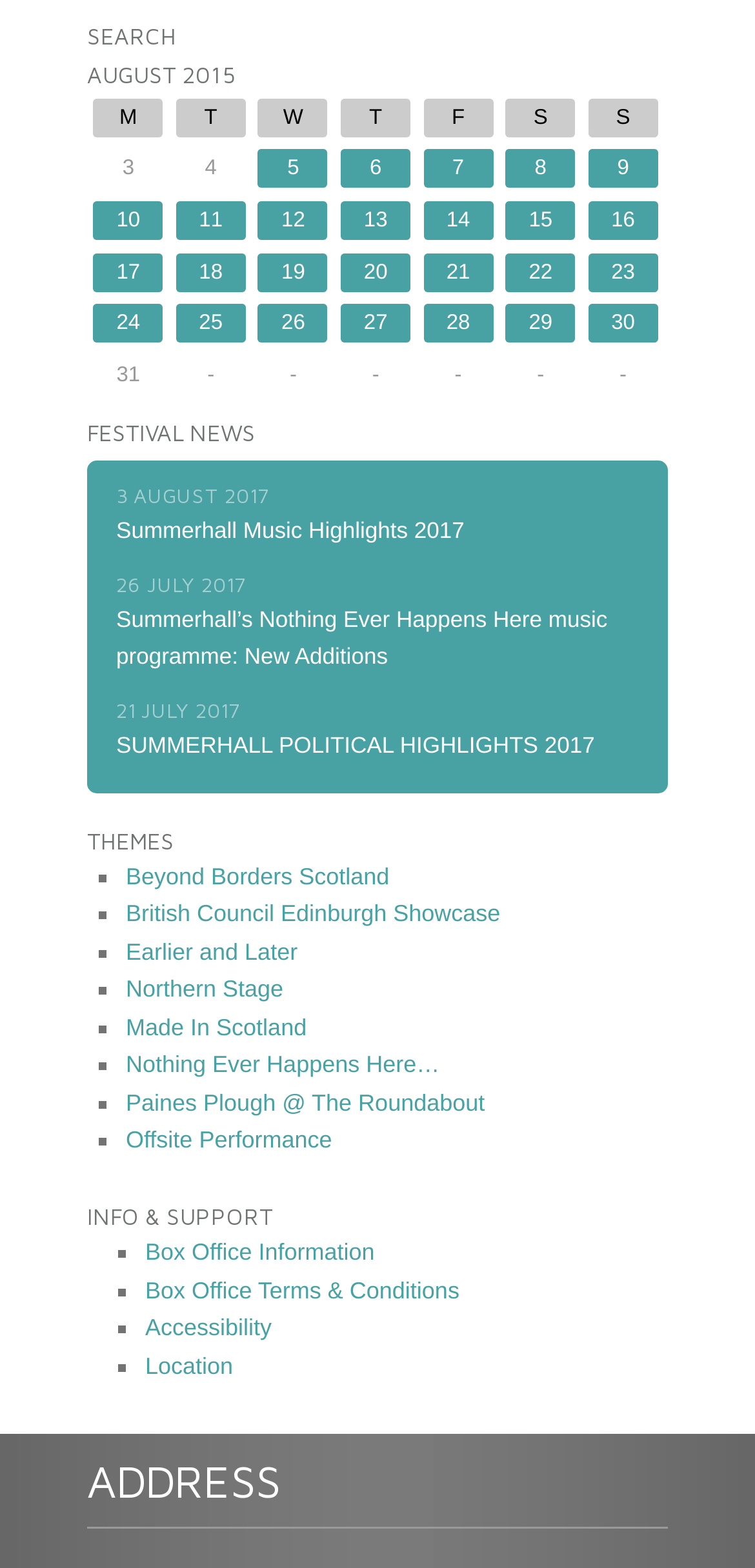Utilize the details in the image to give a detailed response to the question: What are the box office information and terms?

The box office information and terms can be found in the 'INFO & SUPPORT' section, which lists 'Box Office Information' and 'Box Office Terms & Conditions' as two separate links.